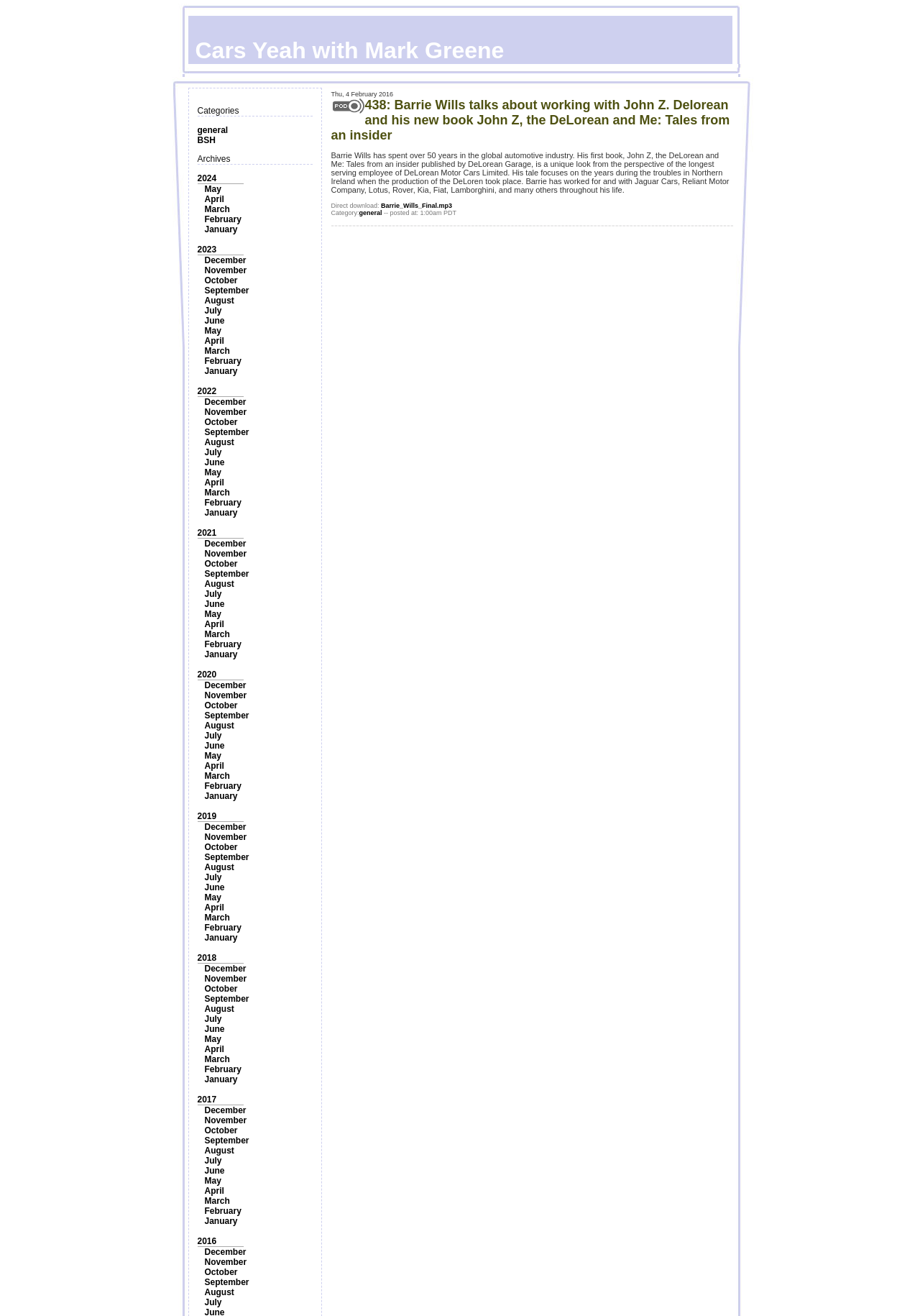Please give a succinct answer using a single word or phrase:
What is the name of the person being interviewed?

Barrie Wills